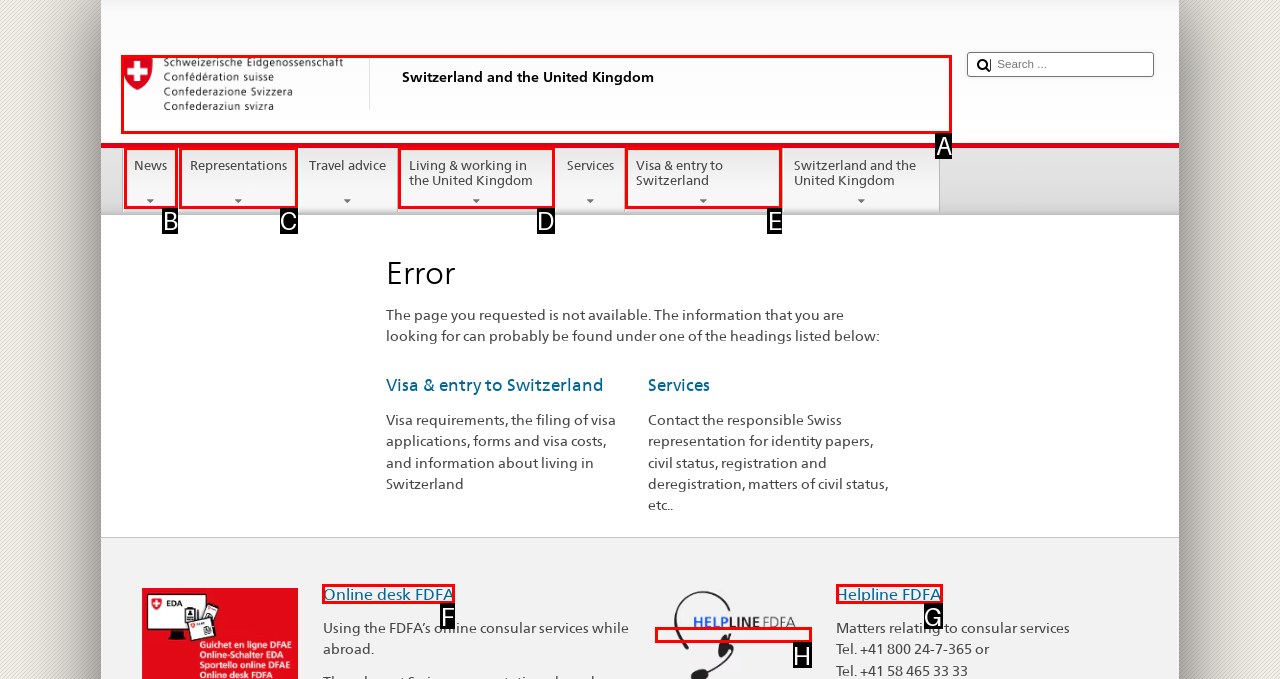Point out the specific HTML element to click to complete this task: Go to News Reply with the letter of the chosen option.

B